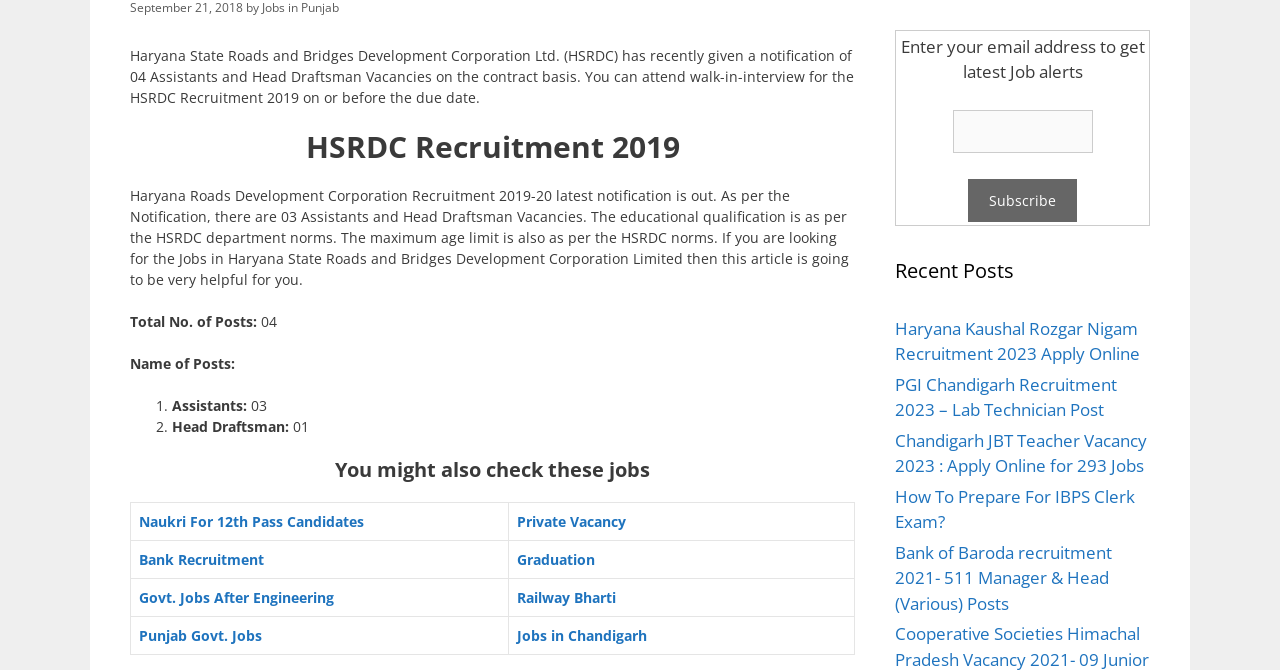Identify the bounding box of the UI element that matches this description: "Govt. Jobs After Engineering".

[0.109, 0.877, 0.261, 0.905]